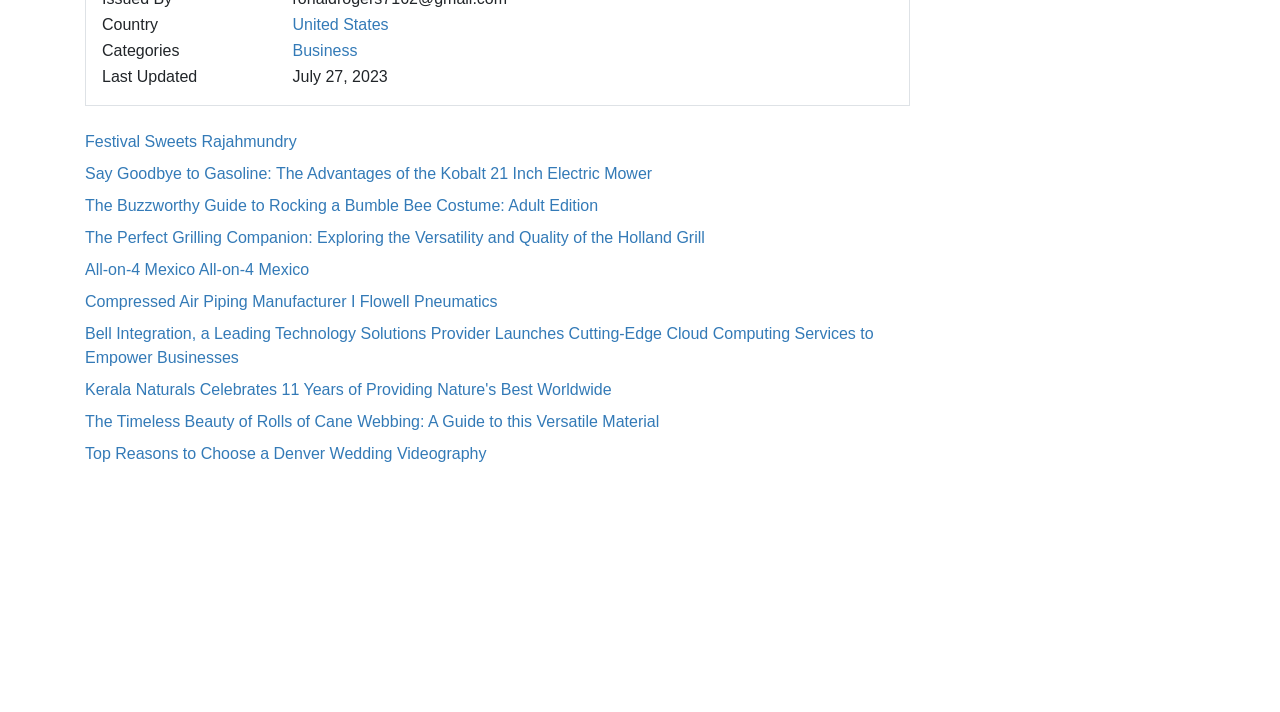Please reply to the following question with a single word or a short phrase:
What is the category of the second row?

Business